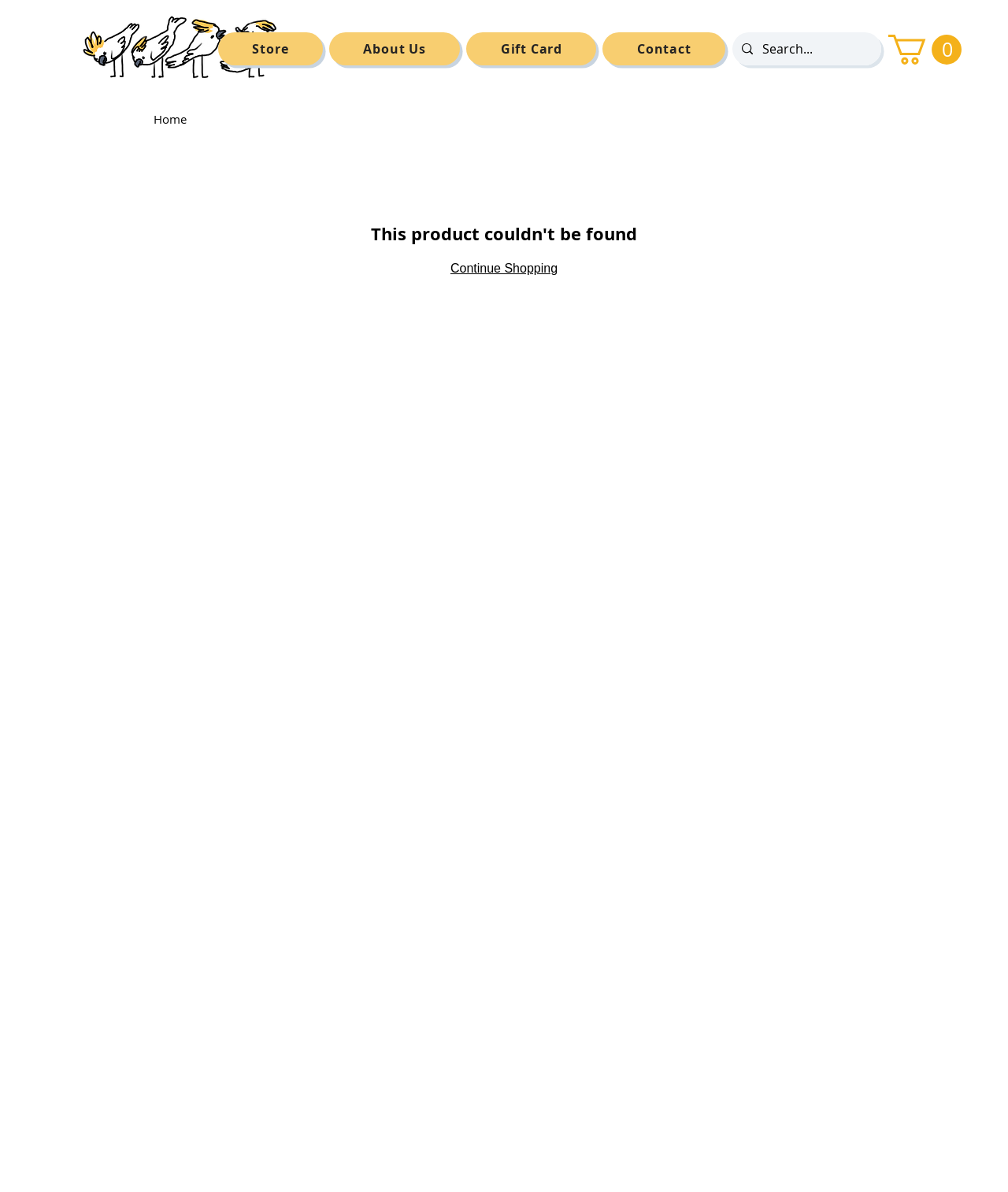Can you find the bounding box coordinates for the element that needs to be clicked to execute this instruction: "contact us"? The coordinates should be given as four float numbers between 0 and 1, i.e., [left, top, right, bottom].

[0.598, 0.027, 0.72, 0.055]